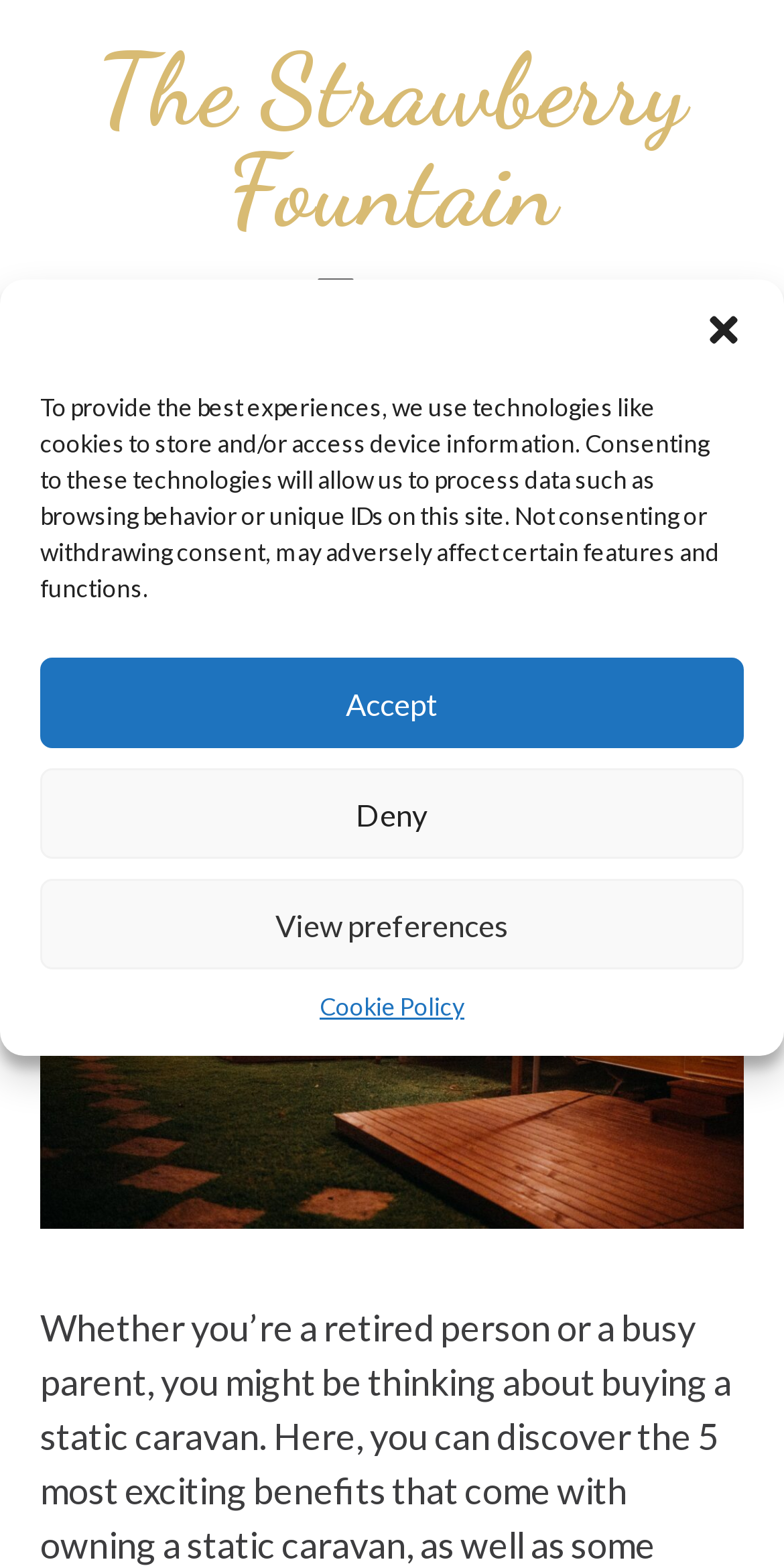Answer the question in one word or a short phrase:
What is the main topic of this webpage?

Static Caravans